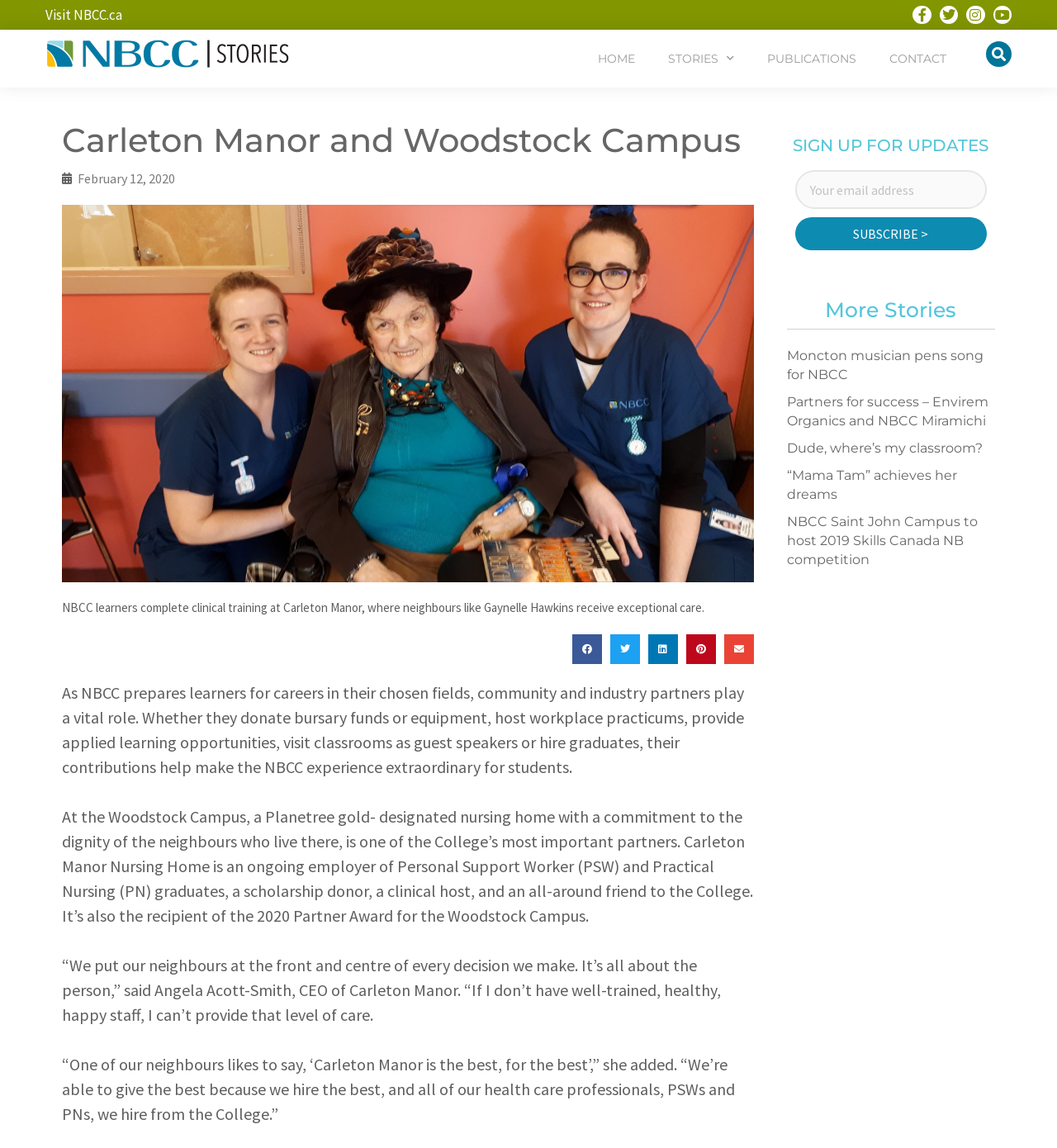Please identify the bounding box coordinates for the region that you need to click to follow this instruction: "Visit NBCC.ca".

[0.043, 0.005, 0.116, 0.021]